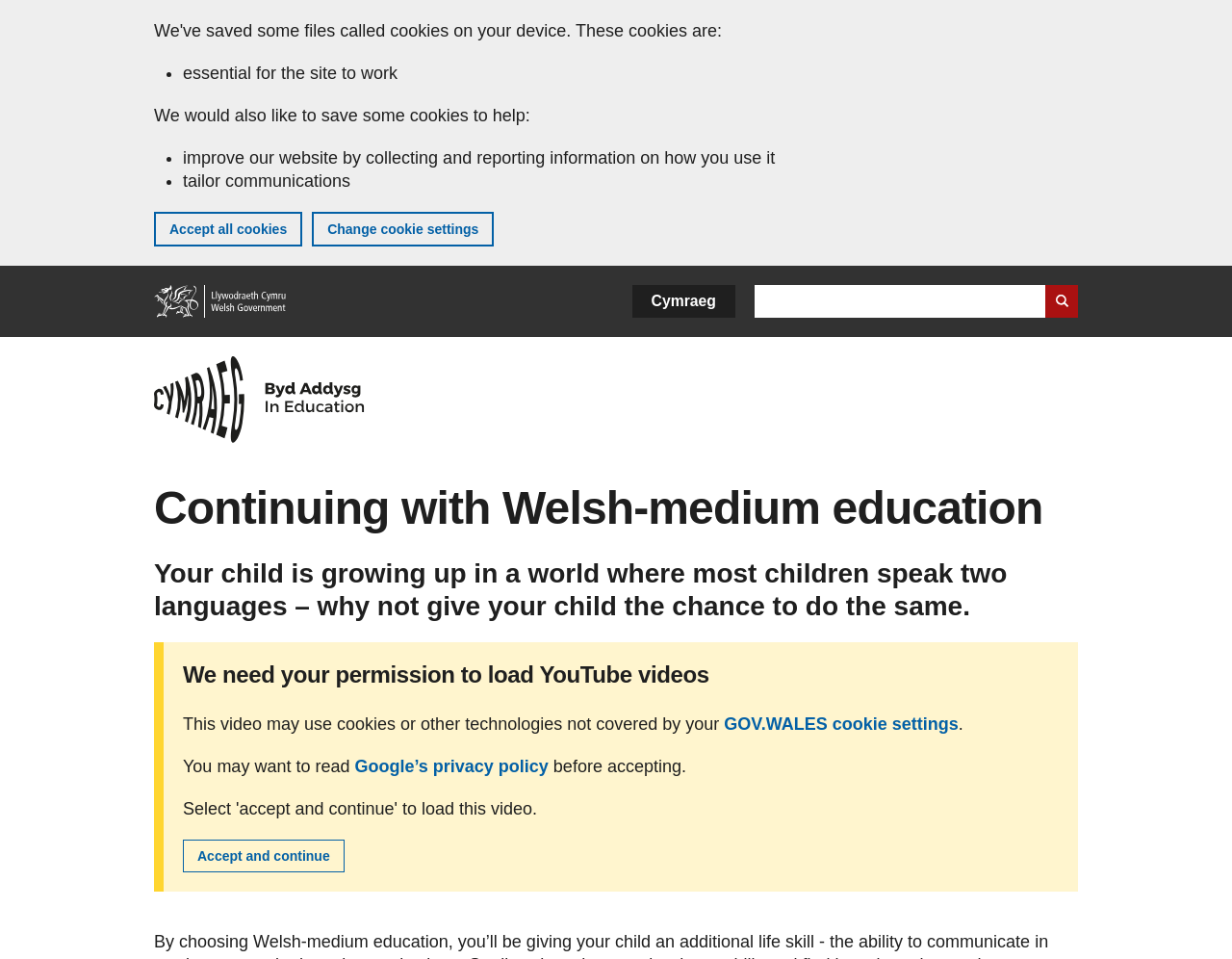Identify the bounding box coordinates for the UI element described as: "Google’s privacy policy". The coordinates should be provided as four floats between 0 and 1: [left, top, right, bottom].

[0.288, 0.789, 0.445, 0.809]